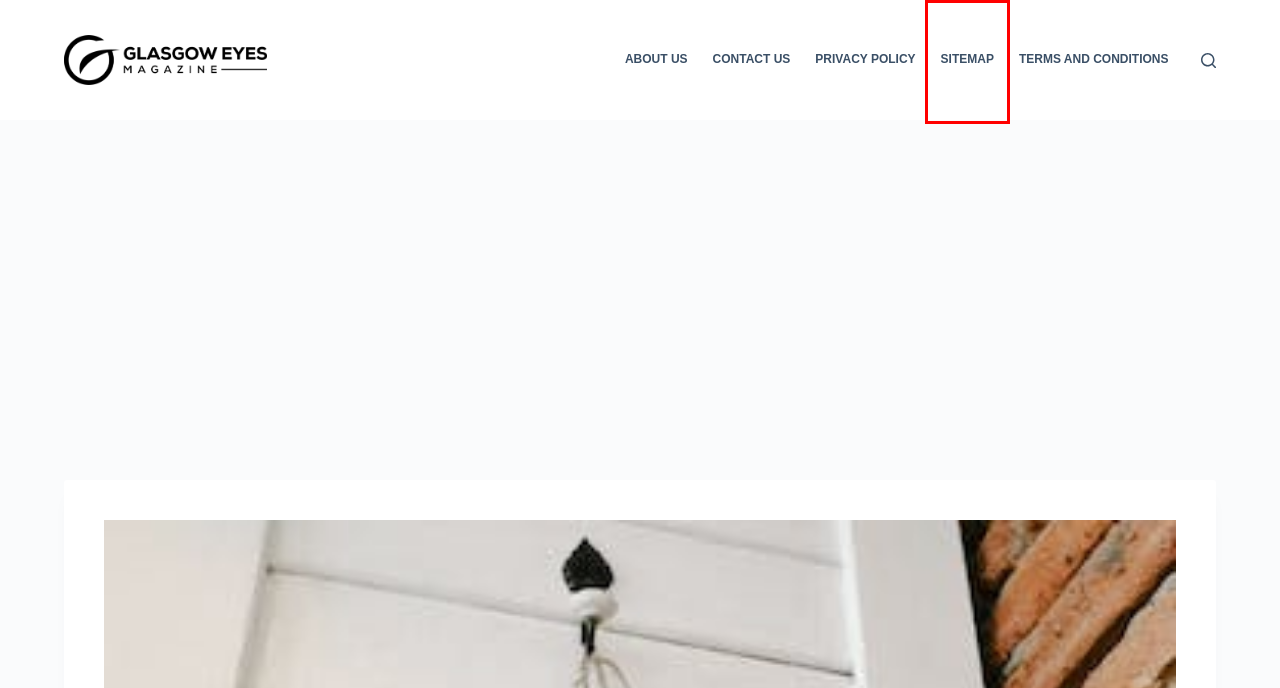Analyze the given webpage screenshot and identify the UI element within the red bounding box. Select the webpage description that best matches what you expect the new webpage to look like after clicking the element. Here are the candidates:
A. Terms and Conditions - Glasgow Eyes Magazine
B. Is the Glasgow Herald a Tory paper? - Glasgow Eyes Magazine
C. What time do gigs finish at O2 Academy Glasgow? - Glasgow Eyes Magazine
D. Glasgow Eyes Magazine -
E. Sitemap - Glasgow Eyes Magazine
F. About Us - Glasgow Eyes Magazine
G. Contact Us - Glasgow Eyes Magazine
H. Privacy Policy - Glasgow Eyes Magazine

E